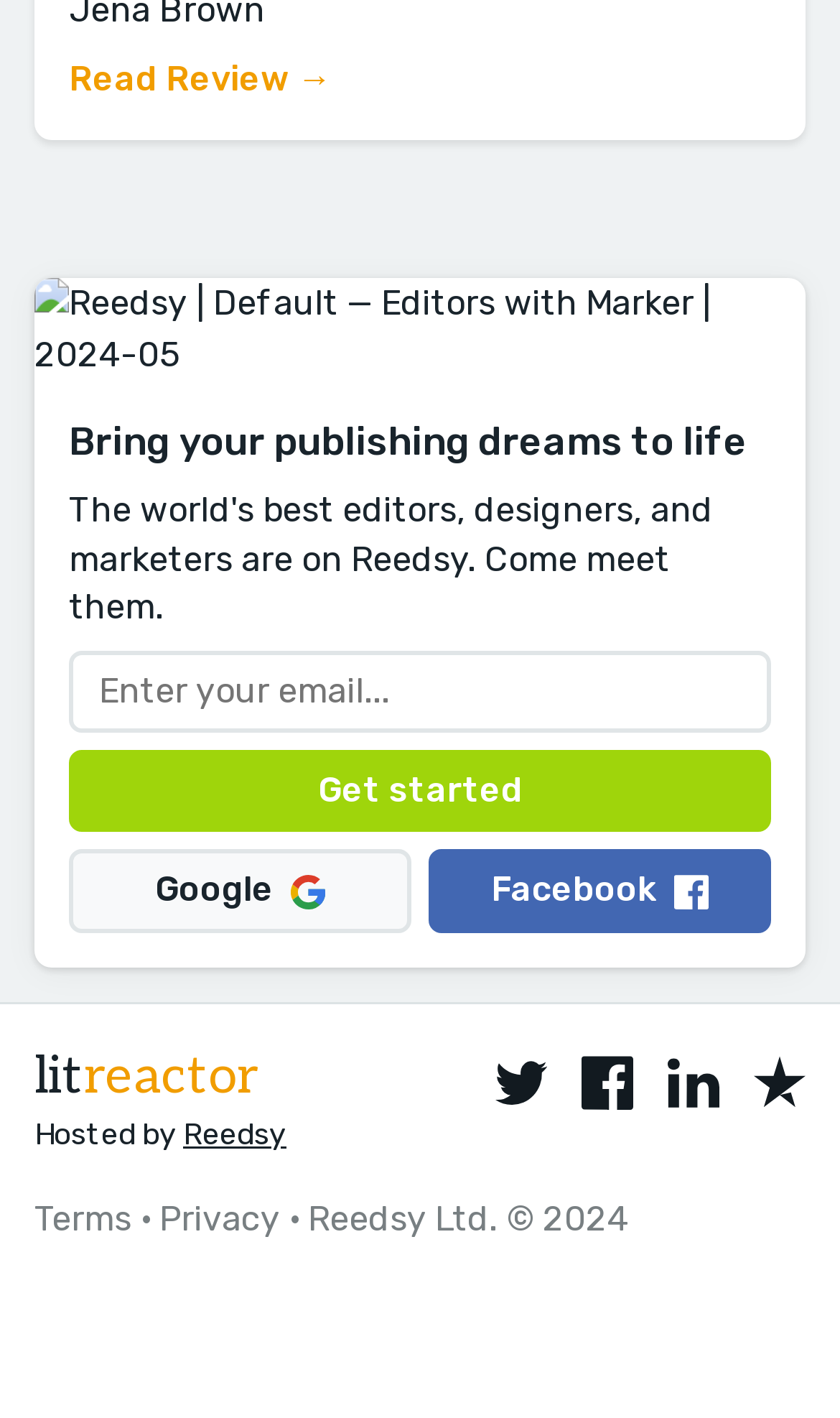What is the text on the top-left image?
Please provide a single word or phrase as your answer based on the screenshot.

Reedsy